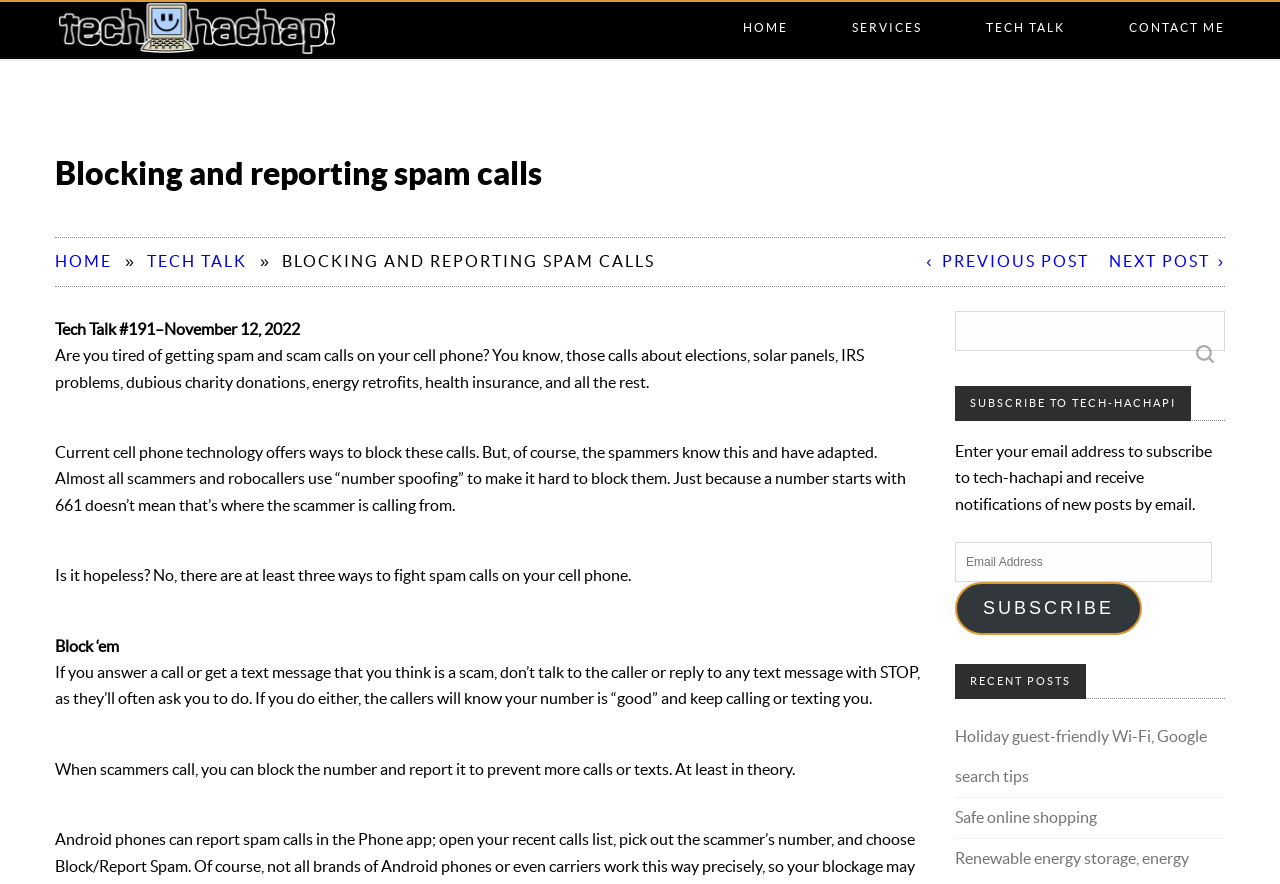Provide an in-depth description of the elements and layout of the webpage.

This webpage is about blocking and reporting spam calls on cell phones. At the top, there are five links: "HOME", "SERVICES", "TECH TALK", and "CONTACT ME", aligned horizontally. Below these links, there is a heading that reads "Blocking and reporting spam calls". 

On the left side, there is a section with a heading "Tech Talk #191–November 12, 2022" followed by a series of paragraphs discussing the issue of spam and scam calls, and ways to fight them. The text explains that current cell phone technology offers ways to block these calls, but spammers have adapted by using "number spoofing". It then presents three ways to fight spam calls on cell phones.

On the right side, there are three sections. The top section has a search bar with a label "Search for:" and a "Search" button. Below the search bar, there is a section with a heading "SUBSCRIBE TO TECH-HACHAPI" where users can enter their email address to subscribe to the website and receive notifications of new posts by email. The bottom section has a heading "RECENT POSTS" and lists two recent posts with links: "Holiday guest-friendly Wi-Fi, Google search tips" and "Safe online shopping".